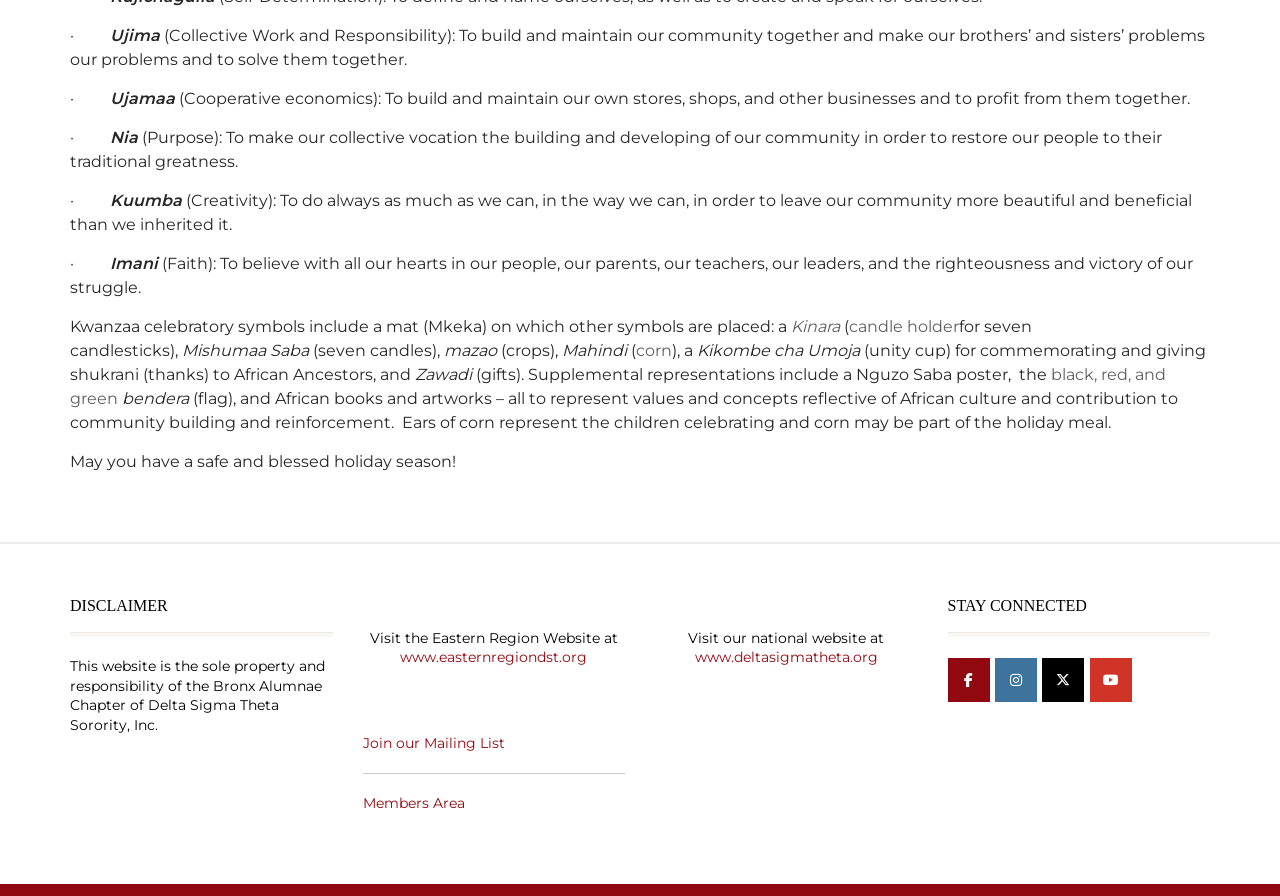Calculate the bounding box coordinates for the UI element based on the following description: "Kinara". Ensure the coordinates are four float numbers between 0 and 1, i.e., [left, top, right, bottom].

[0.618, 0.354, 0.656, 0.375]